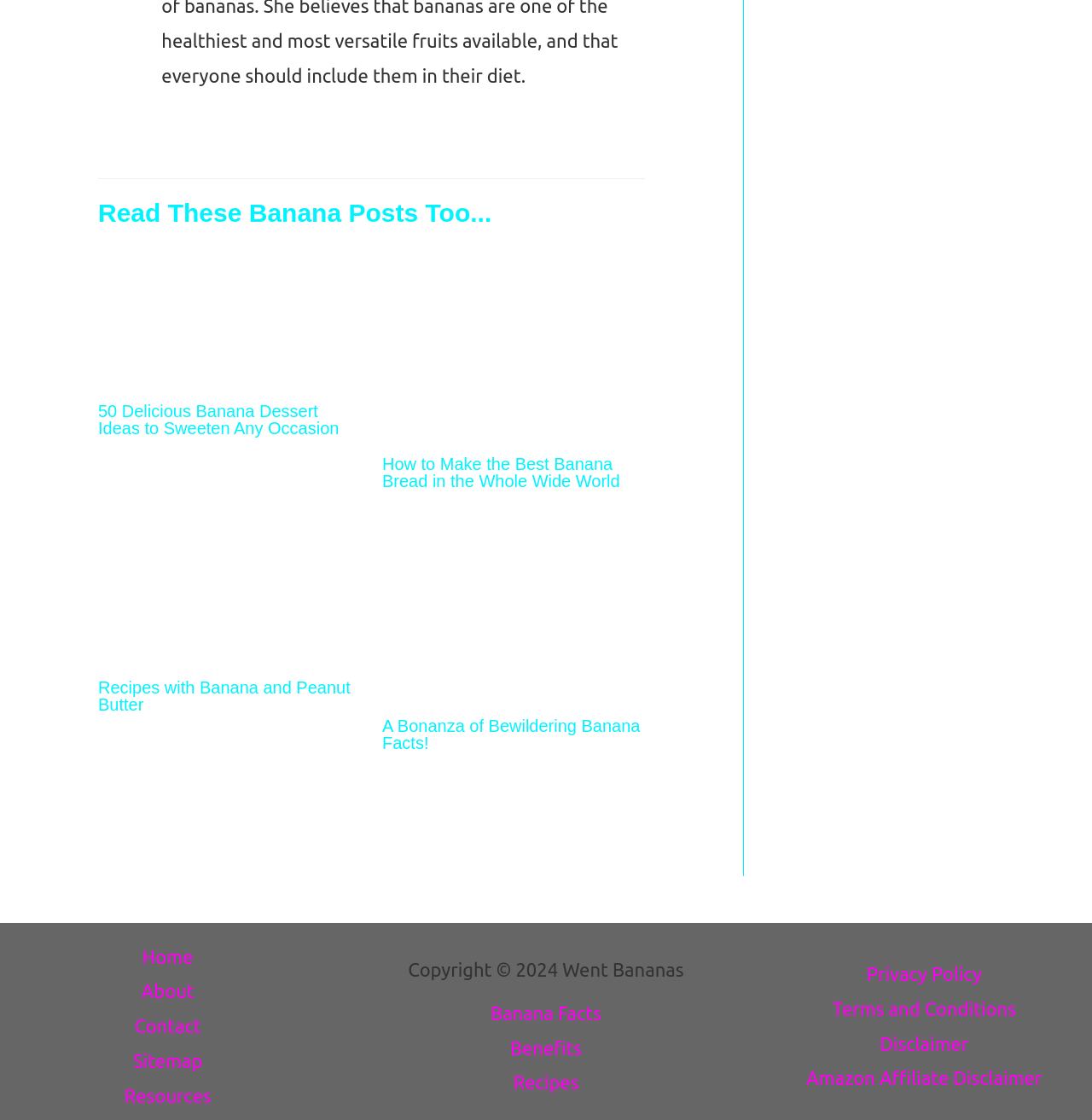Please identify the bounding box coordinates of the element that needs to be clicked to execute the following command: "Read more about 50 Delicious Banana Dessert Ideas to Sweeten Any Occasion". Provide the bounding box using four float numbers between 0 and 1, formatted as [left, top, right, bottom].

[0.09, 0.27, 0.33, 0.289]